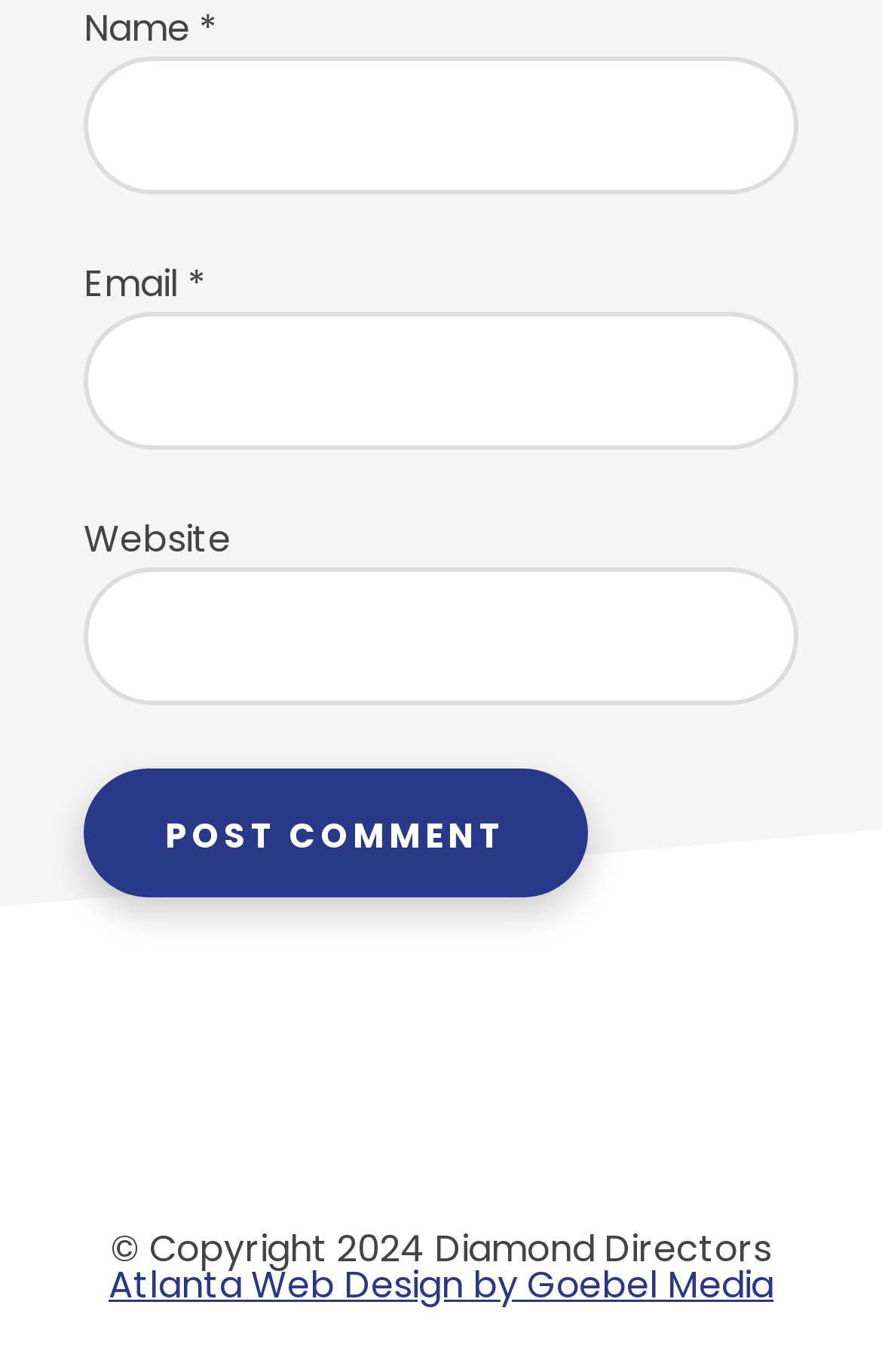Refer to the screenshot and give an in-depth answer to this question: What is the text on the button?

The button has a StaticText element with the text 'POST COMMENT' which is a child element of the button element.